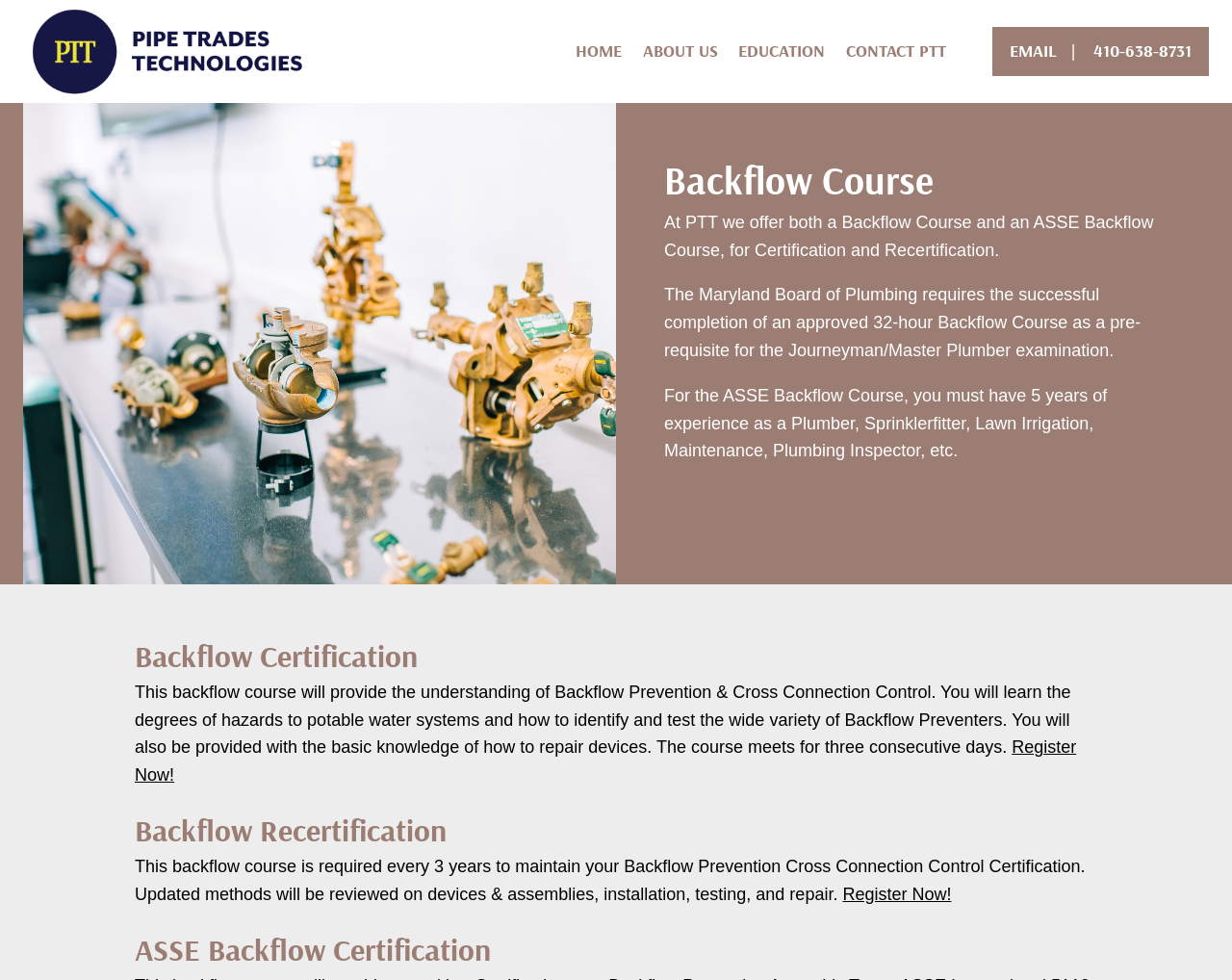Give a one-word or phrase response to the following question: What is the duration of the backflow course?

Three consecutive days